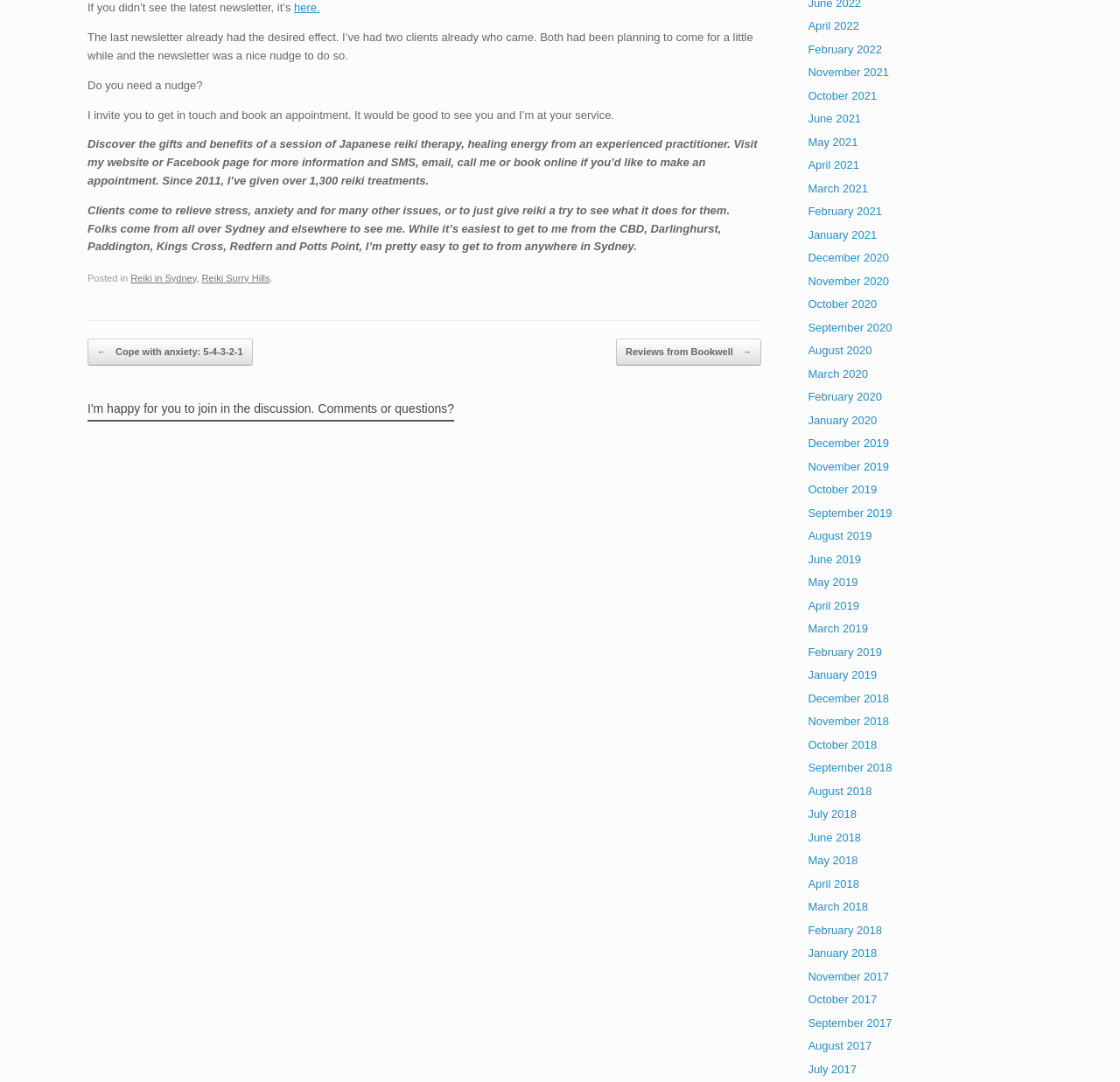Given the description of the UI element: "← Cope with anxiety: 5-4-3-2-1", predict the bounding box coordinates in the form of [left, top, right, bottom], with each value being a float between 0 and 1.

[0.078, 0.313, 0.225, 0.338]